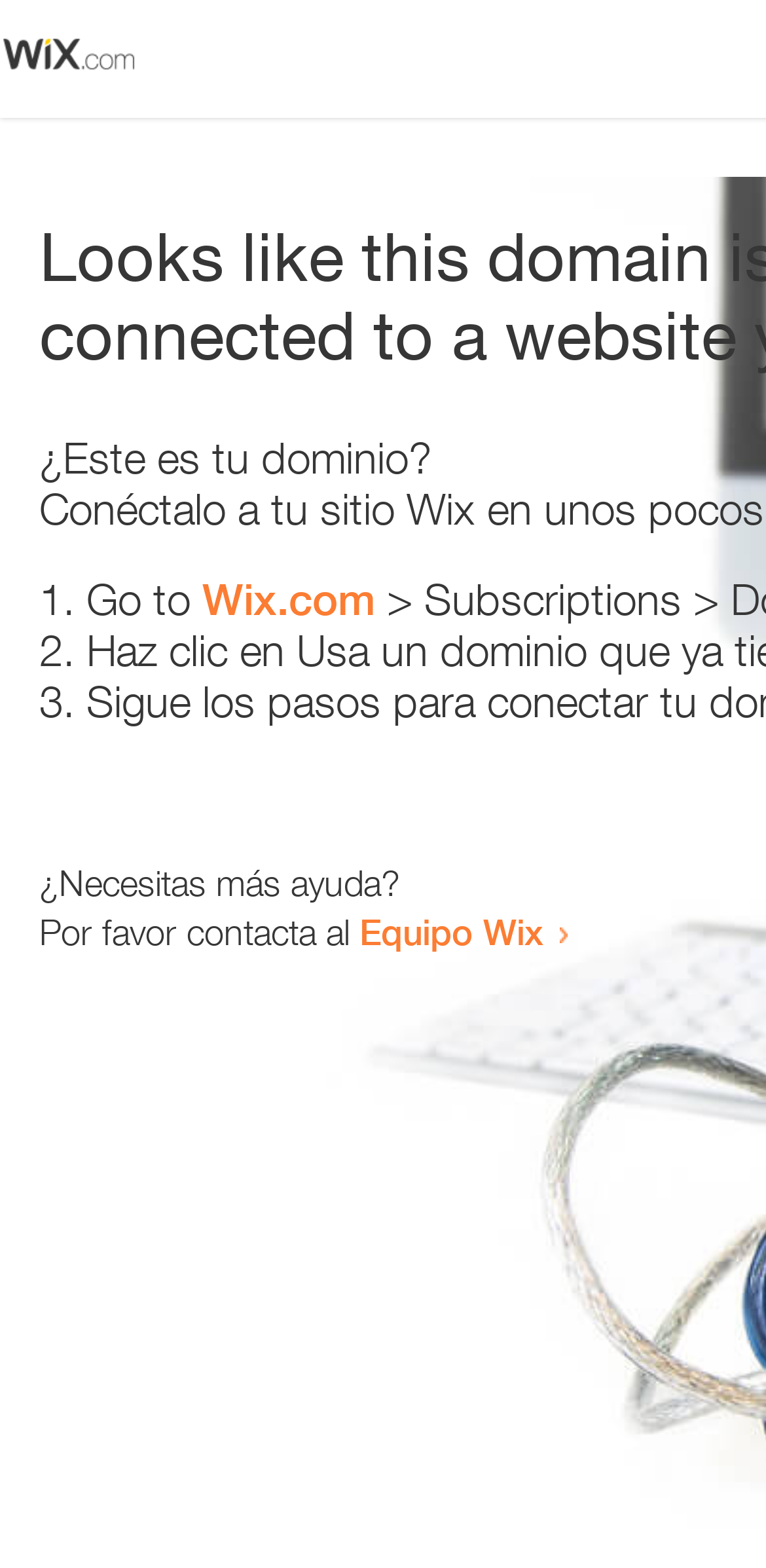What is the domain mentioned in the webpage?
Please describe in detail the information shown in the image to answer the question.

I found the domain 'Wix.com' mentioned in the link element with the text 'Go to Wix.com'.